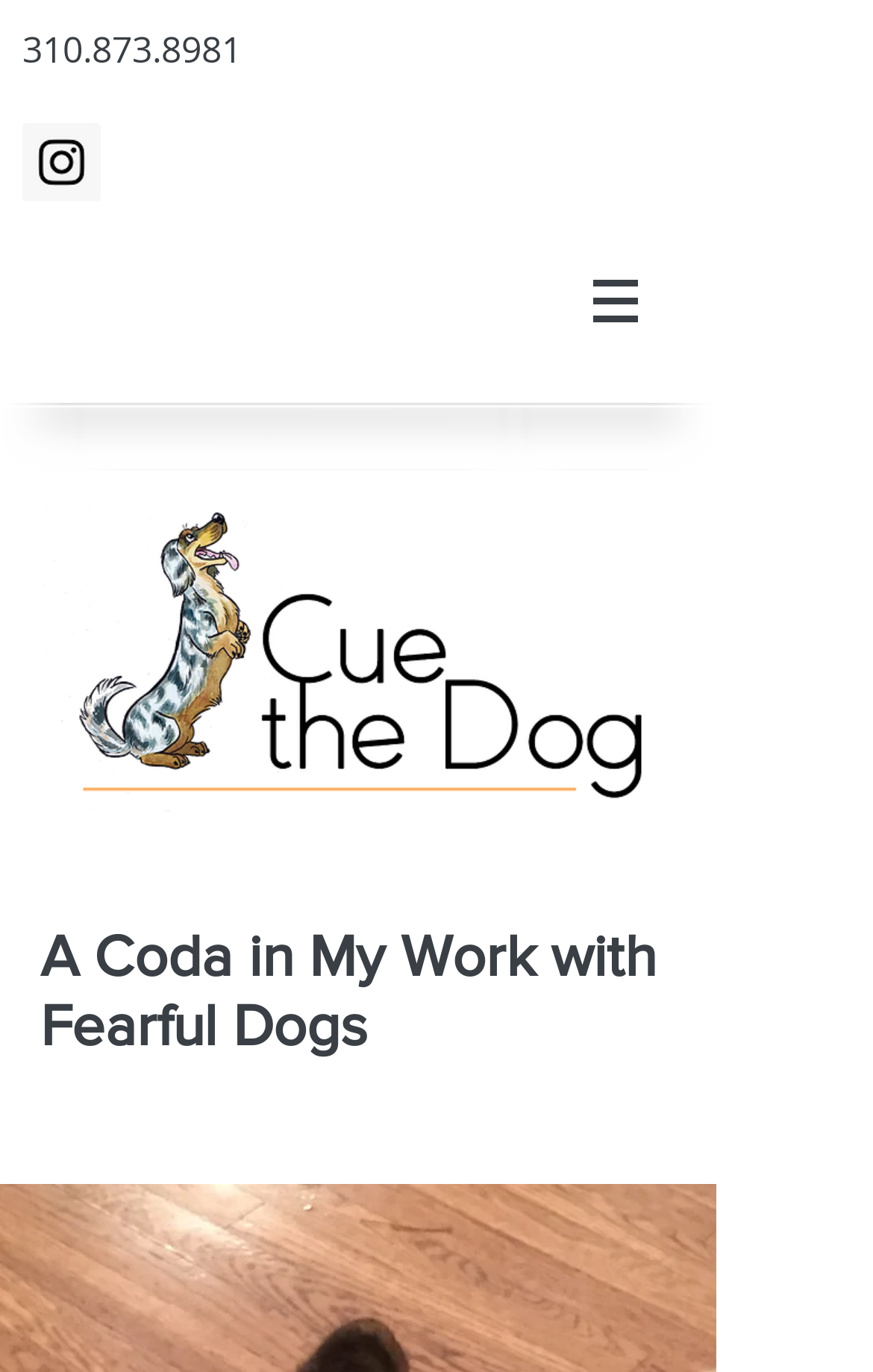Is there a navigation menu on the webpage?
Answer the question based on the image using a single word or a brief phrase.

Yes